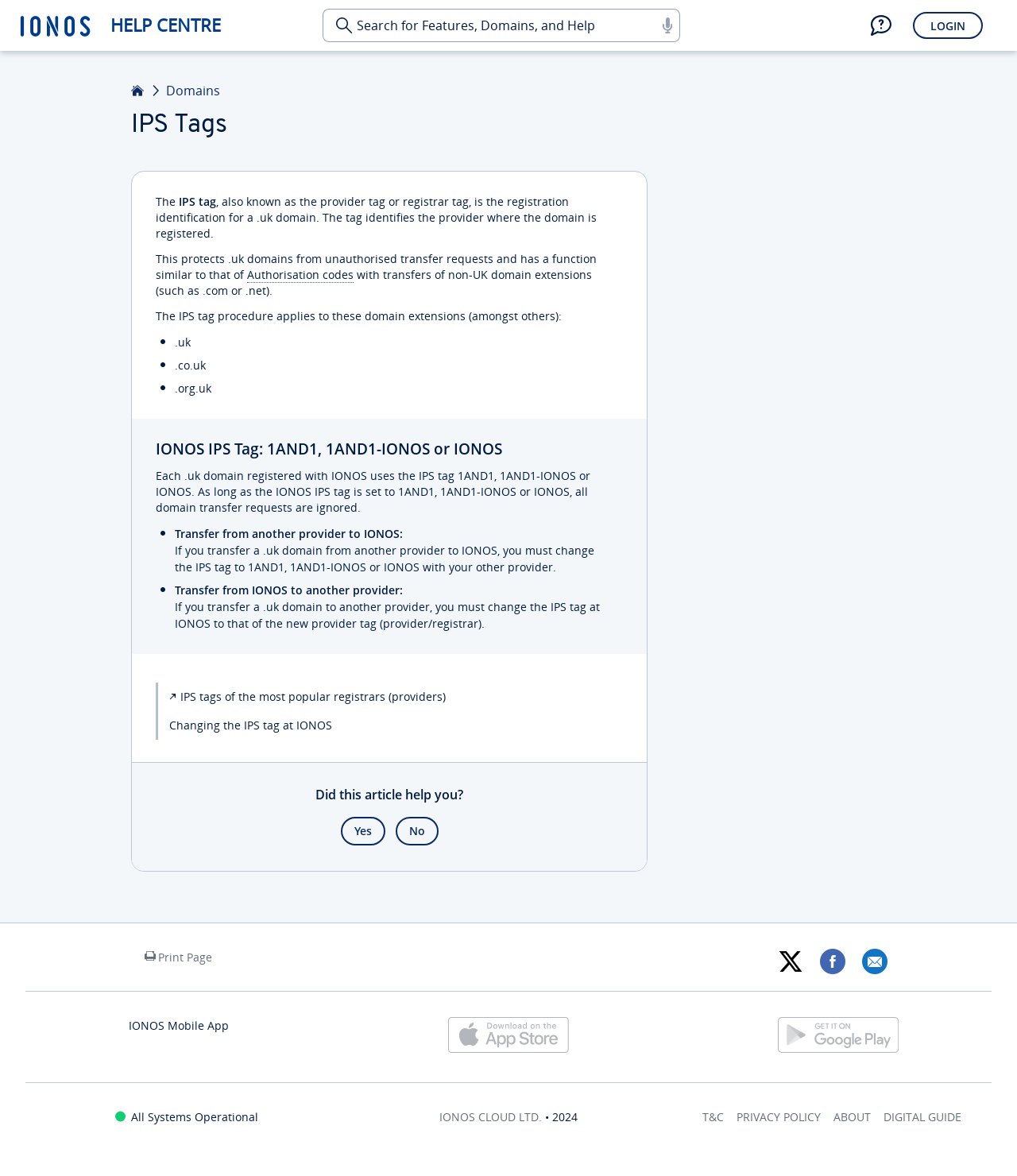Illustrate the webpage's structure and main components comprehensively.

This webpage is about the IPS tag, also known as the provider tag or registrar tag, which is the registration identification for a .uk domain. The tag identifies the provider where the domain is registered. 

At the top of the page, there is a search box and a login link on the right side. Below the search box, there is a help and contact link with an icon. 

The main content of the page is divided into sections. The first section explains what an IPS tag is and its function. There are several paragraphs of text describing the IPS tag procedure and its application to different domain extensions, such as .uk, .co.uk, and .org.uk.

The next section is about IONOS IPS tags, explaining that each .uk domain registered with IONOS uses the IPS tag 1AND1, 1AND1-IONOS, or IONOS. There are also instructions on how to transfer a .uk domain from another provider to IONOS or from IONOS to another provider.

Below this section, there is a separator line, followed by a heading asking if the article was helpful. There are two links, "Yes" and "No", to provide feedback.

At the bottom of the page, there are several links, including a print page link, an X icon link, and social media links. There is also a separator line, followed by a heading about the IONOS mobile app and two links to download the app. Another separator line divides the page, and there are links to system status, company information, terms and conditions, privacy policy, about, and digital guide at the very bottom of the page.